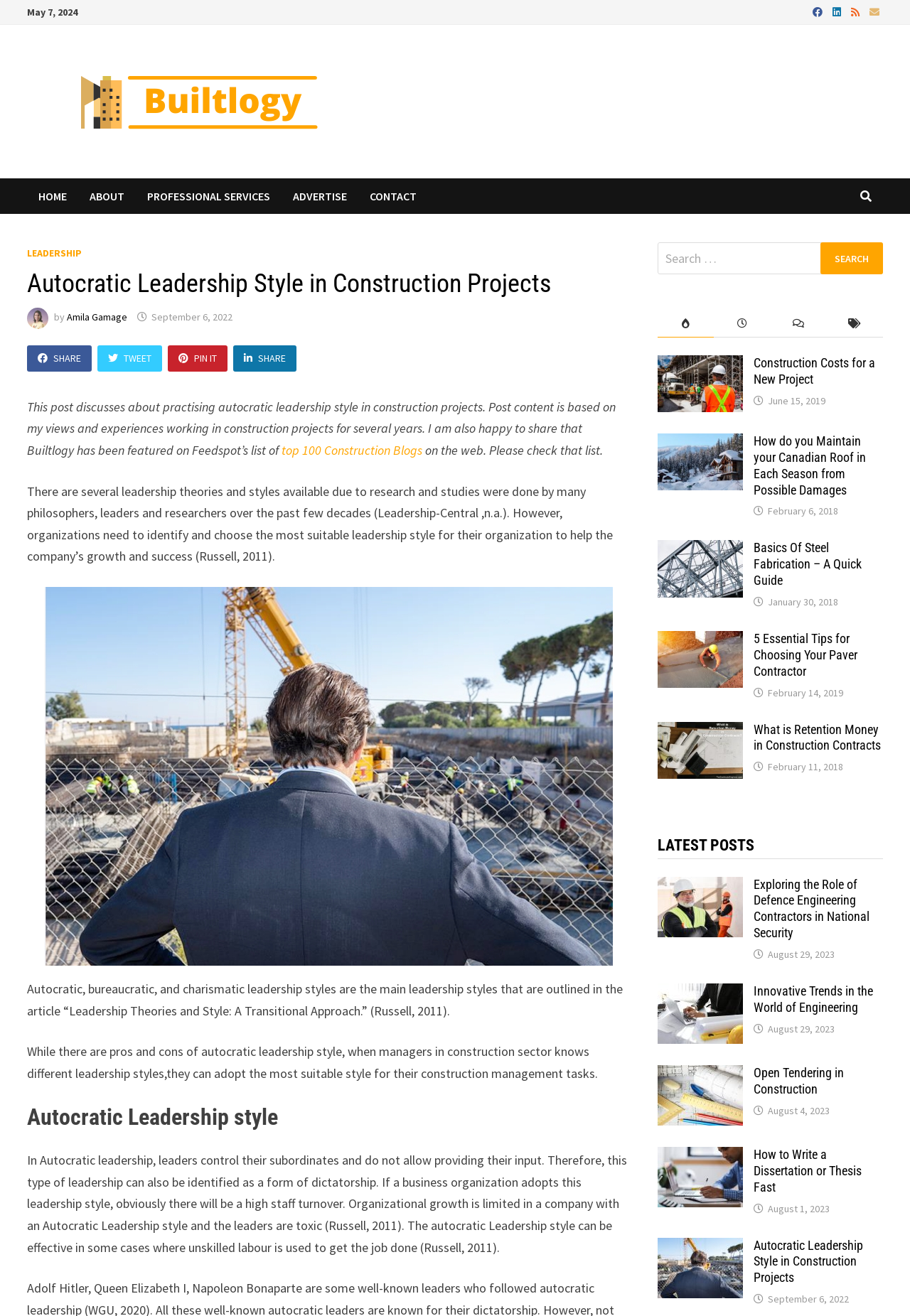With reference to the screenshot, provide a detailed response to the question below:
Who is the author of the current article?

The author of the current article can be found below the heading of the article, where it says 'by Amila Gamage' in a static text element.